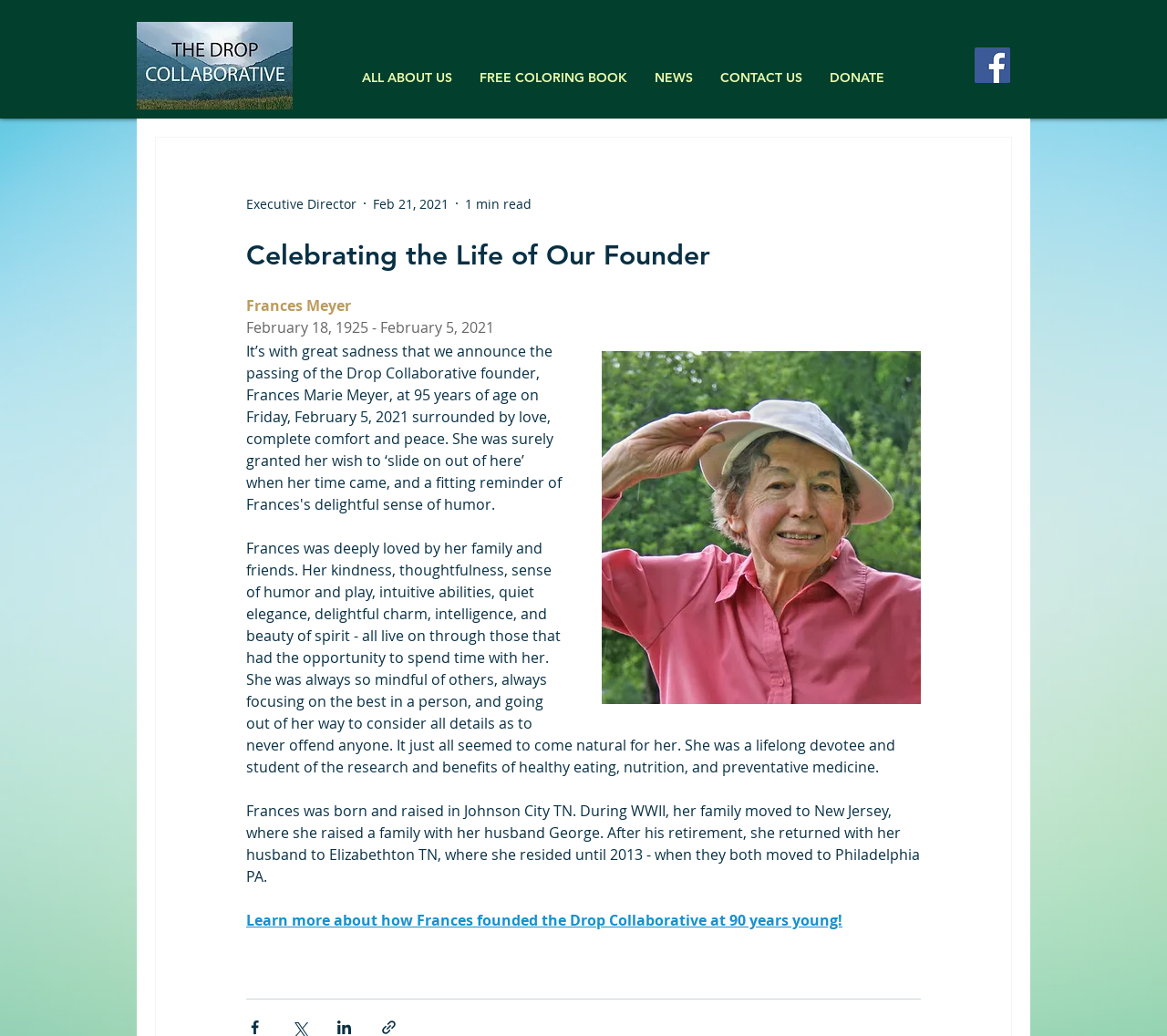Create a detailed description of the webpage's content and layout.

The webpage is a tribute to the life of Frances Marie Meyer, the founder of the Drop Collaborative, who passed away at the age of 95. At the top of the page, there is a large image of Frances, accompanied by a navigation menu with links to various sections of the website, including "ALL ABOUT US", "FREE COLORING BOOK", "NEWS", "CONTACT US", and "DONATE".

Below the navigation menu, there is a social media bar with links to Facebook and other platforms. On the left side of the page, there is a heading that reads "Celebrating the Life of Our Founder" and a brief article about Frances' life, including her birth and death dates, and a description of her personality and accomplishments.

The article is accompanied by a button that allows users to share the tribute on Facebook, Twitter, LinkedIn, or via a link. There is also a link to learn more about how Frances founded the Drop Collaborative at the age of 90.

The page has a total of 5 buttons, 11 links, 5 images, and 7 generic elements, including headings and static text. The layout is organized, with clear headings and concise text, making it easy to navigate and read.